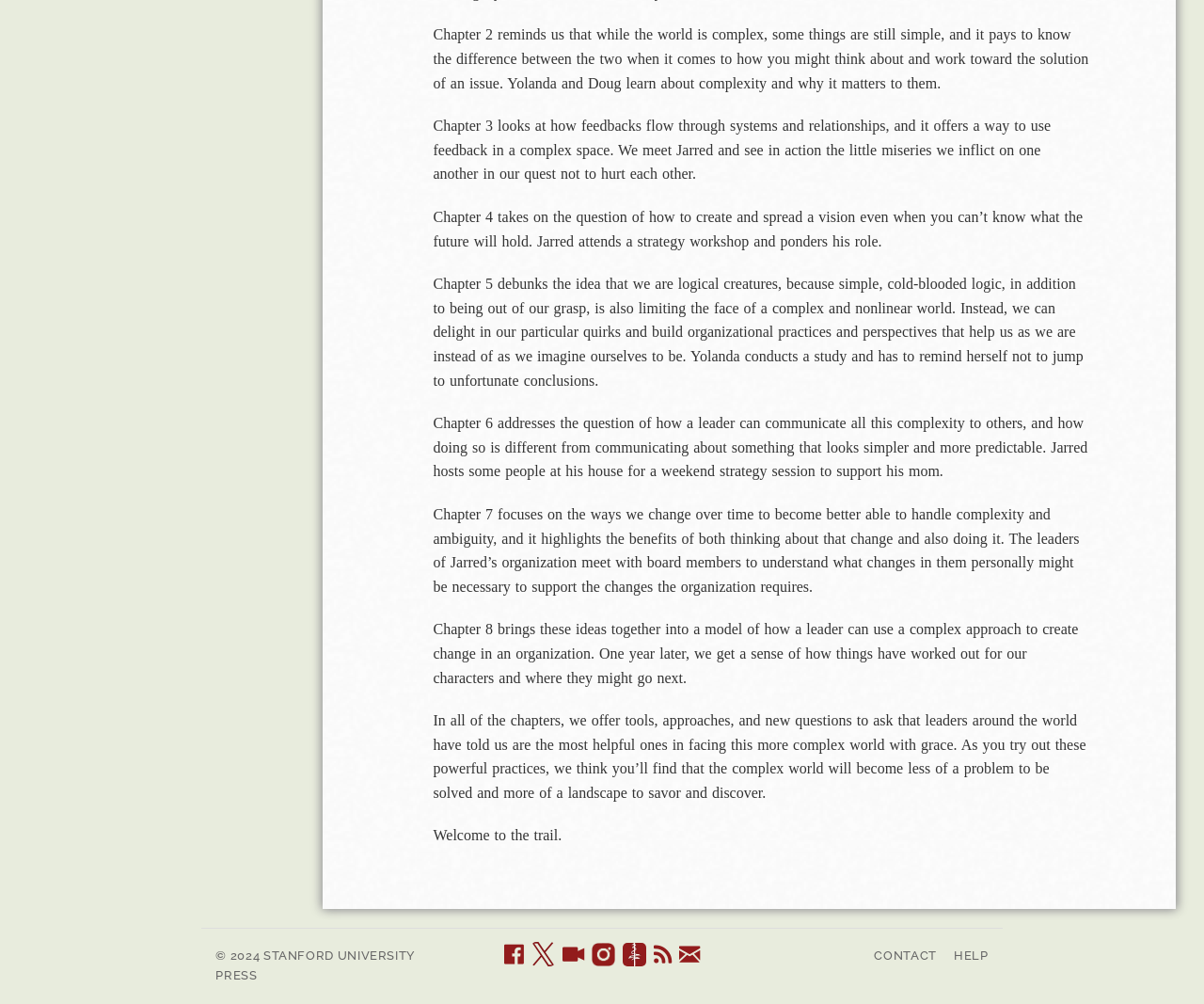What is the name of the university associated with the copyright?
Look at the image and provide a detailed response to the question.

The copyright information at the bottom of the page mentions '© 2024 STANFORD UNIVERSITY PRESS', which indicates that the associated university is Stanford University.